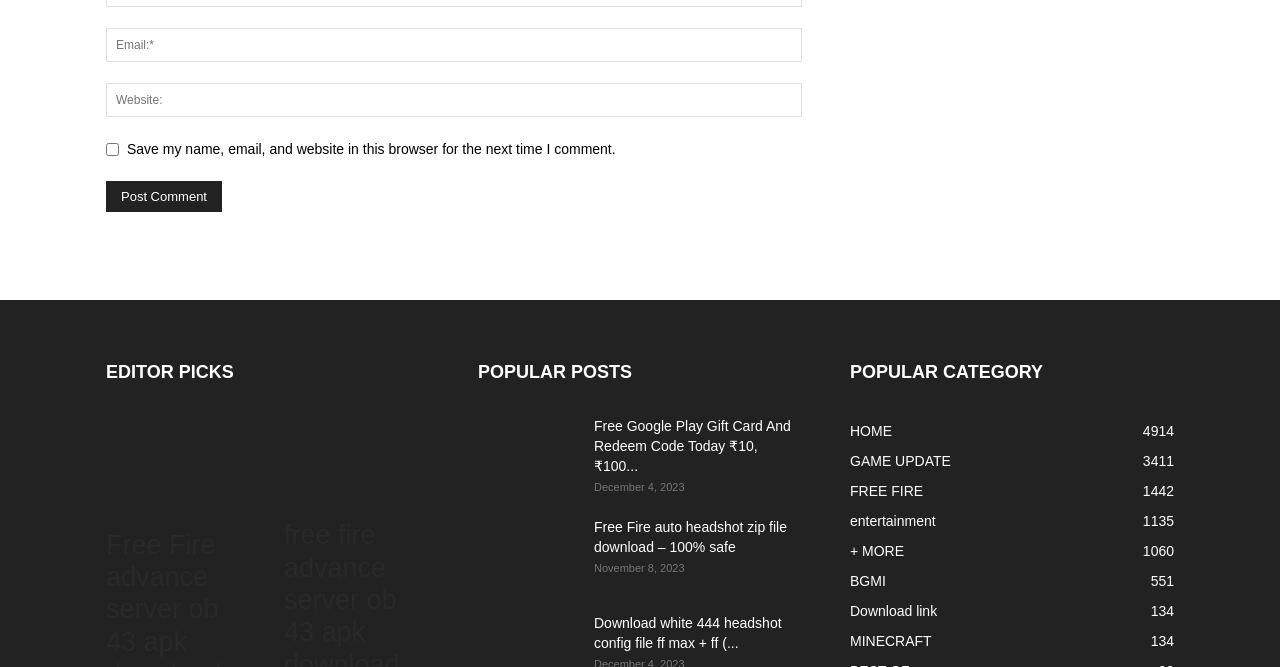Identify the bounding box coordinates of the clickable region to carry out the given instruction: "Enter email address".

[0.083, 0.042, 0.627, 0.093]